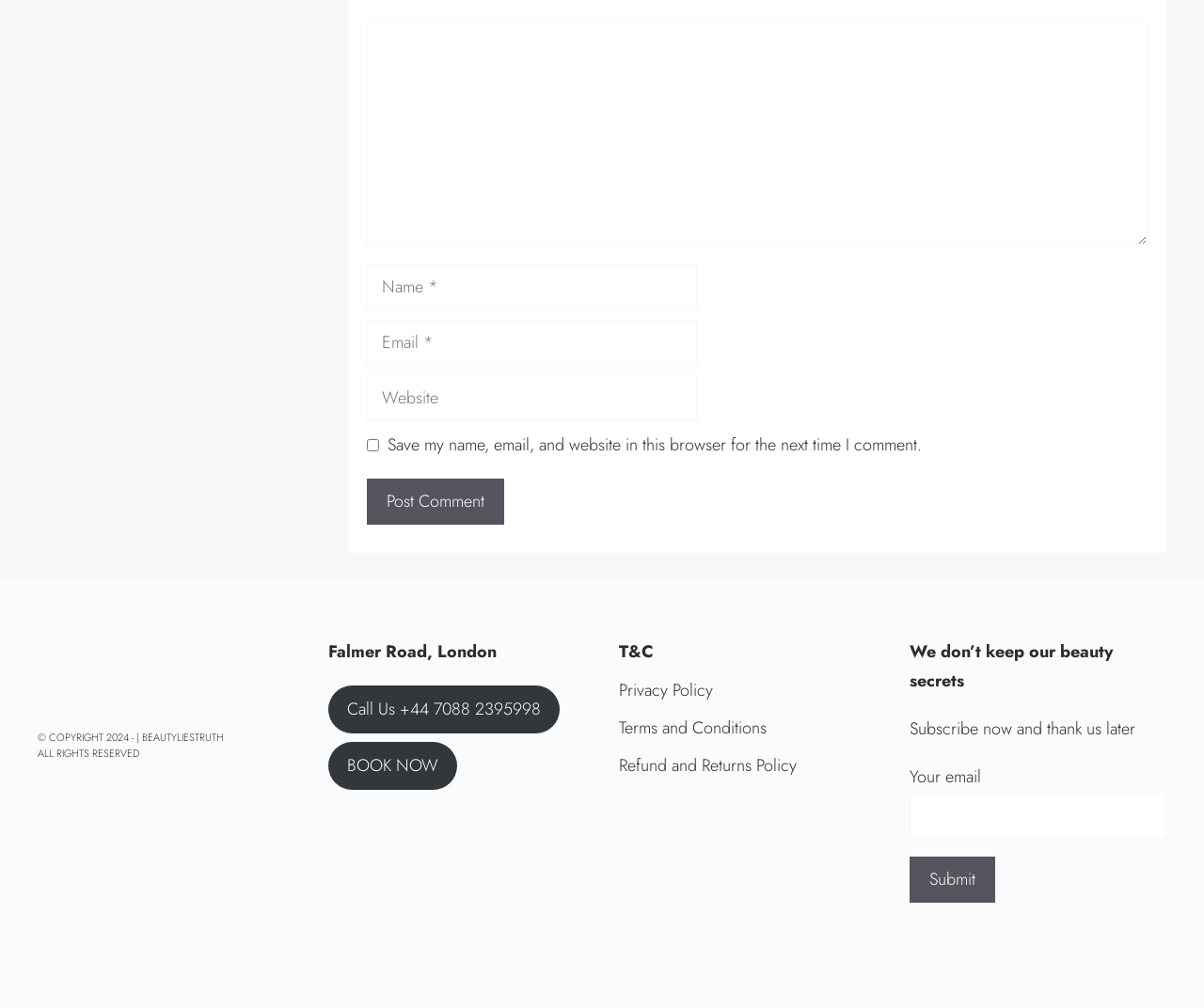Find and provide the bounding box coordinates for the UI element described with: "name="submit" value="Post Comment"".

[0.305, 0.475, 0.419, 0.521]